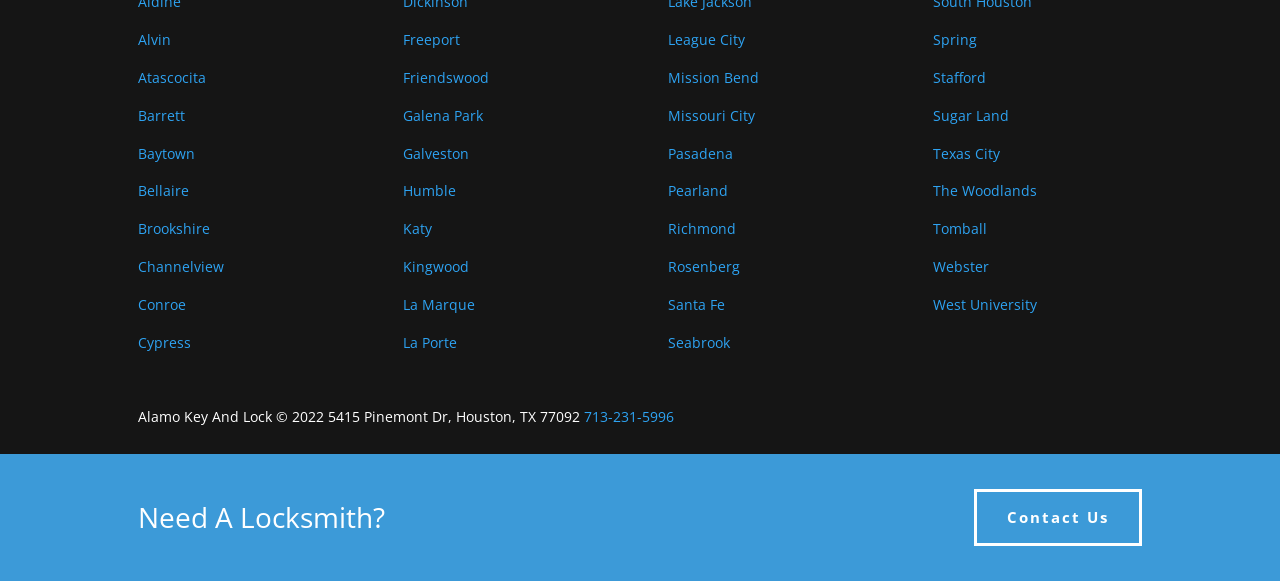Please find the bounding box coordinates of the element that must be clicked to perform the given instruction: "Click on Contact Us". The coordinates should be four float numbers from 0 to 1, i.e., [left, top, right, bottom].

[0.761, 0.841, 0.892, 0.94]